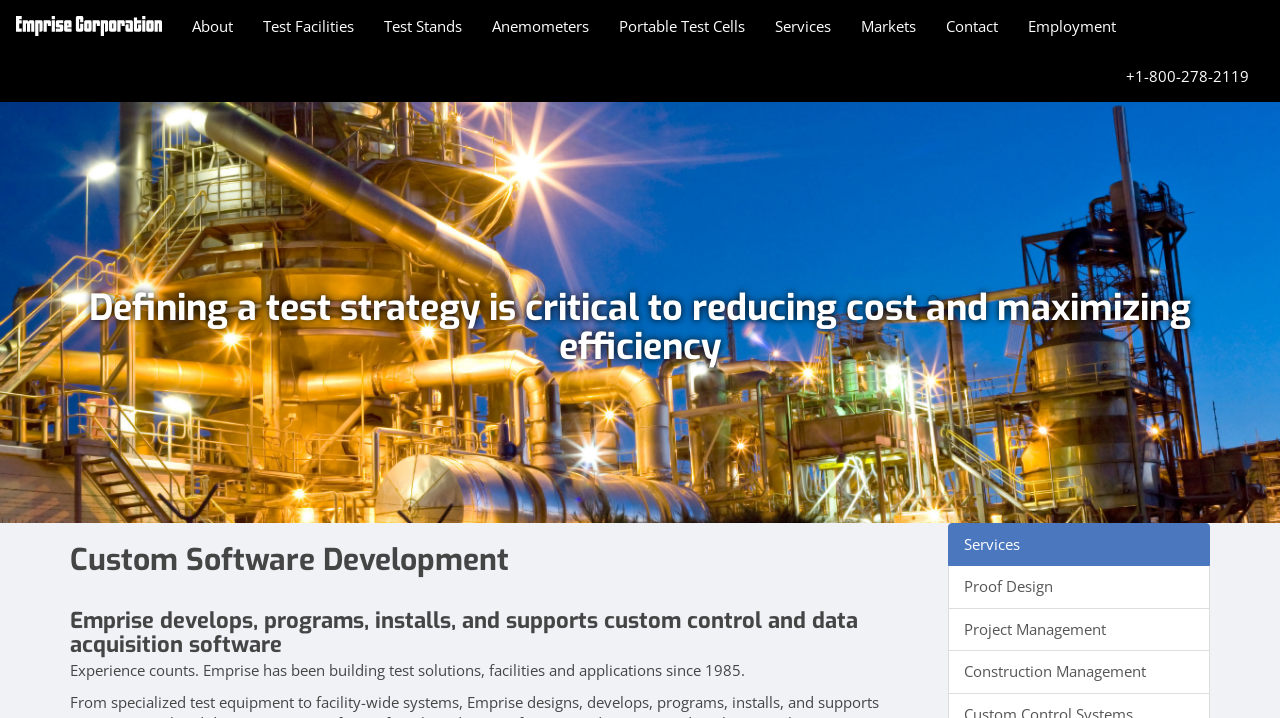Please identify the bounding box coordinates of the clickable region that I should interact with to perform the following instruction: "view proof design services". The coordinates should be expressed as four float numbers between 0 and 1, i.e., [left, top, right, bottom].

[0.74, 0.787, 0.945, 0.848]